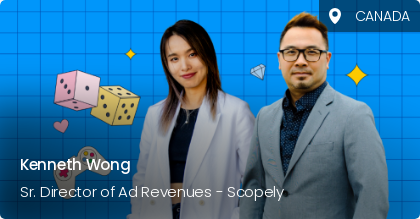Offer an in-depth caption for the image presented.

The image features Kenneth Wong, the Senior Director of Ad Revenues at Scopely, alongside a colleague. Wong is dressed in a stylish gray blazer with a dark shirt, exuding a confident and professional demeanor. His colleague, sporting a light gray suit, appears equally poised, enhancing the collaborative spirit portrayed in the image. The background is a vibrant blue with playful graphics, including dice and hearts, that add a lively and modern touch. The caption identifies their location as Canada and highlights Wong's role, emphasizing his expertise in driving ad revenue strategies at Scopely.